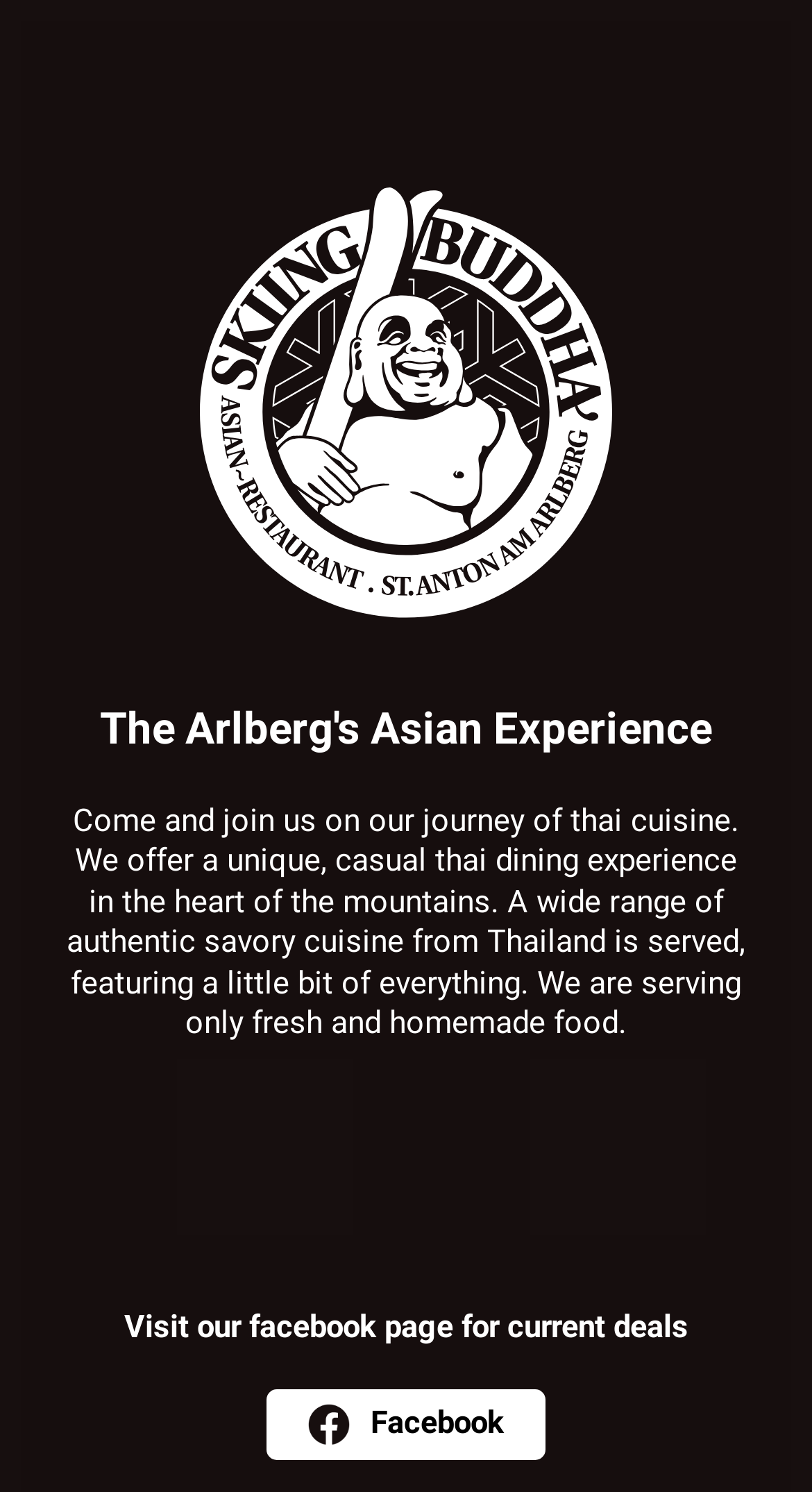Identify the bounding box for the described UI element. Provide the coordinates in (top-left x, top-left y, bottom-right x, bottom-right y) format with values ranging from 0 to 1: Facebook

[0.328, 0.931, 0.672, 0.979]